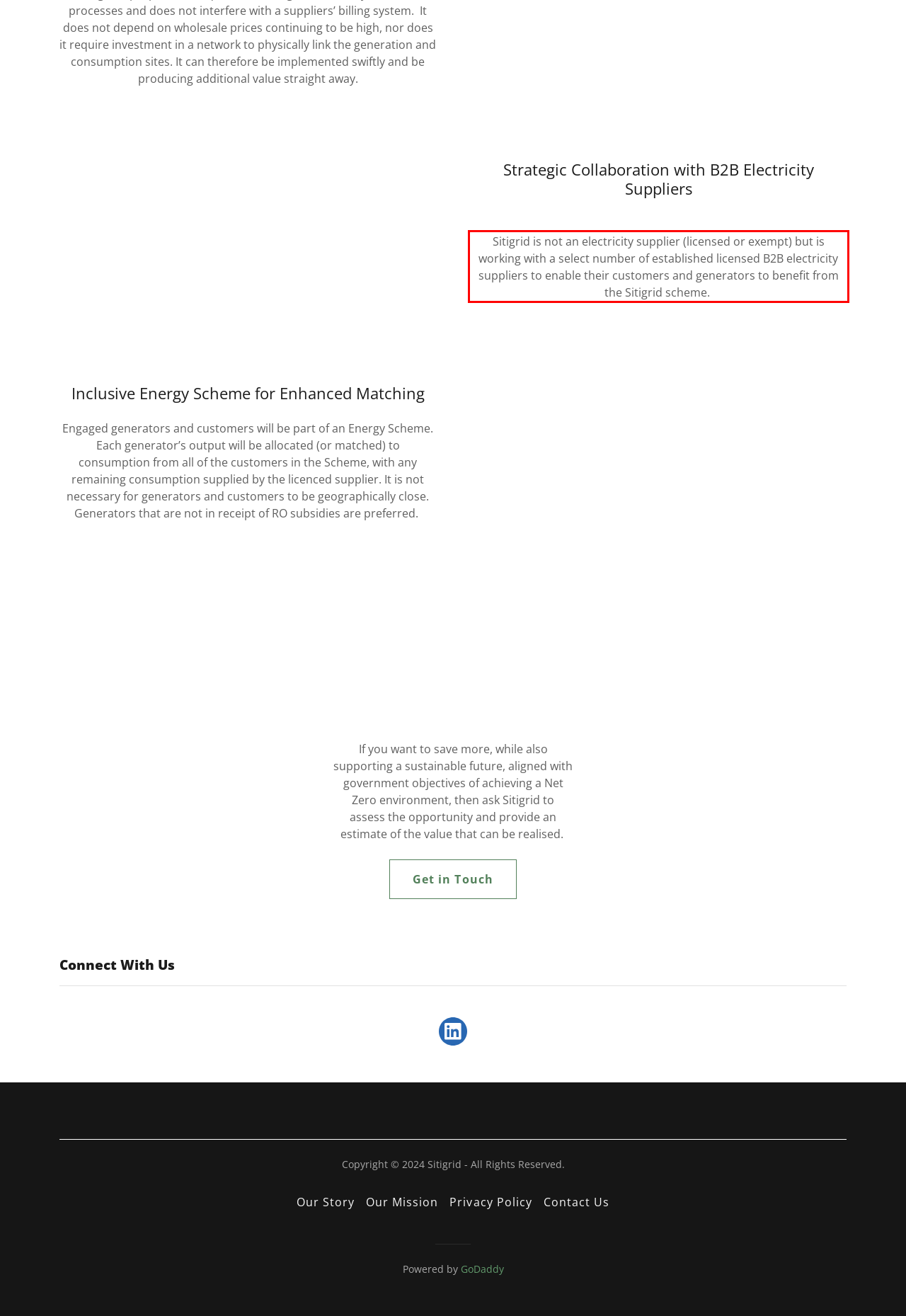Please analyze the screenshot of a webpage and extract the text content within the red bounding box using OCR.

Sitigrid is not an electricity supplier (licensed or exempt) but is working with a select number of established licensed B2B electricity suppliers to enable their customers and generators to benefit from the Sitigrid scheme.